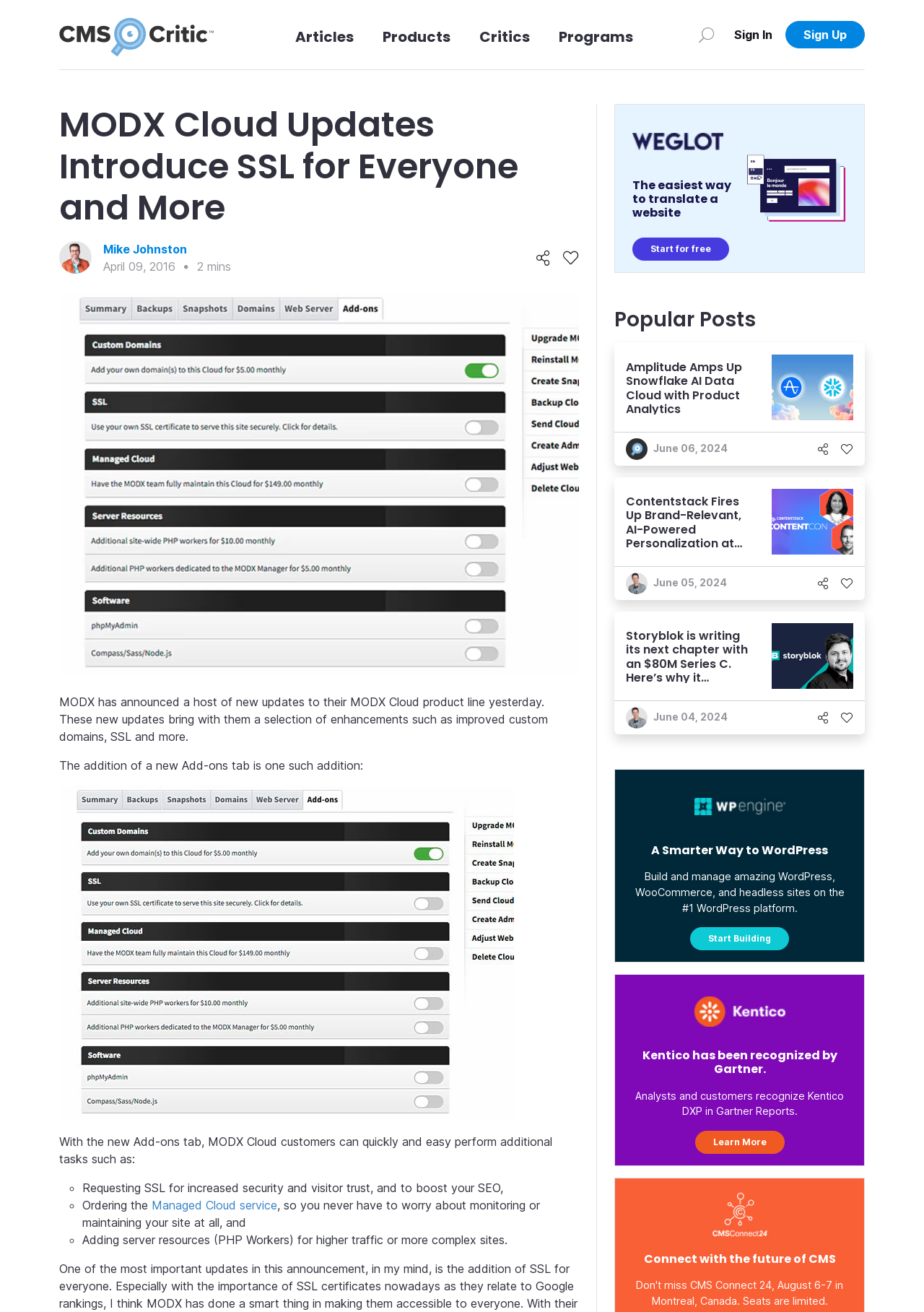What is the text on the top-left corner of the webpage?
Please ensure your answer to the question is detailed and covers all necessary aspects.

I looked at the top-left corner of the webpage and found a link with the text 'CMS Critic home'. This link is likely the logo or the home button of the website.